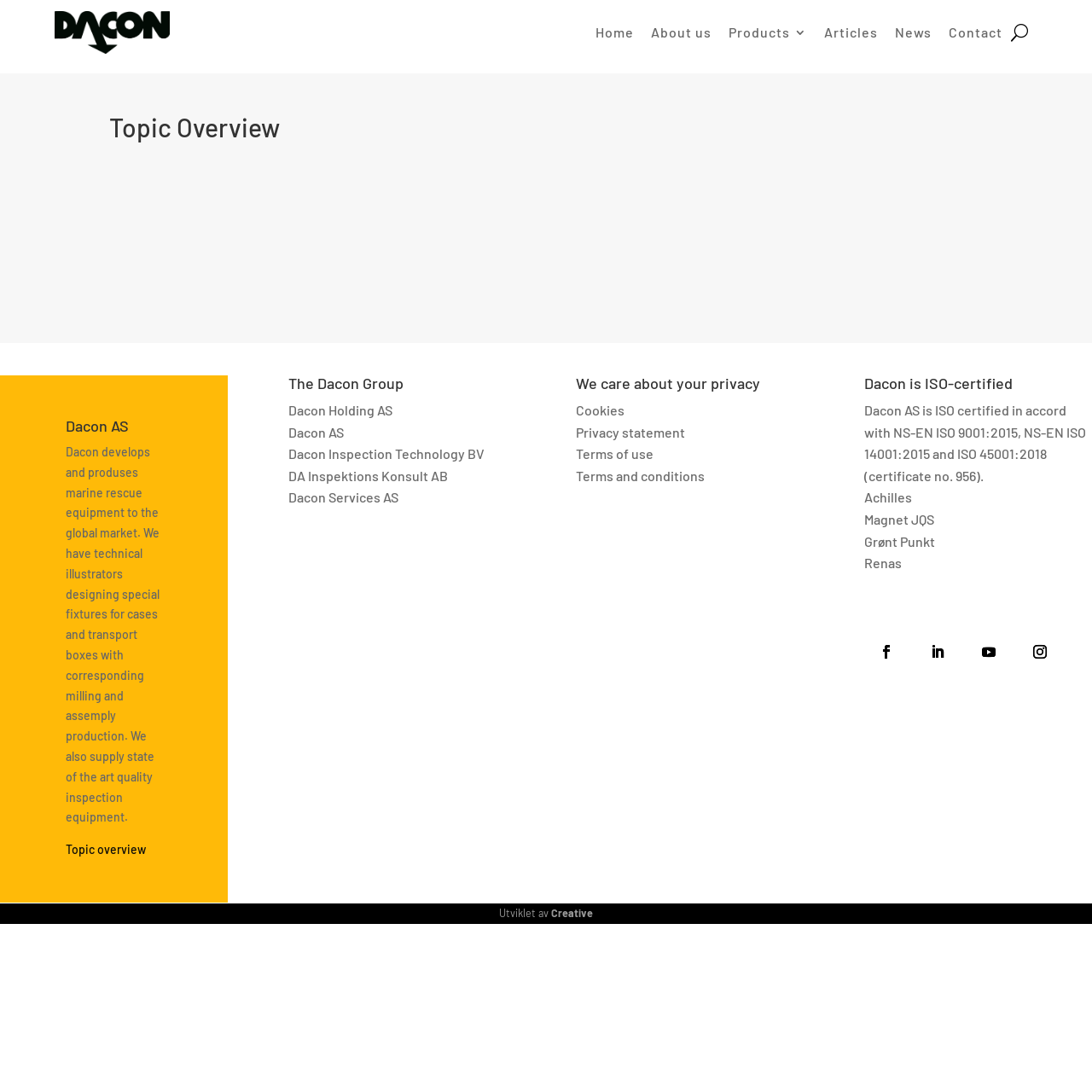Determine the bounding box of the UI element mentioned here: "Home". The coordinates must be in the format [left, top, right, bottom] with values ranging from 0 to 1.

[0.545, 0.0, 0.58, 0.059]